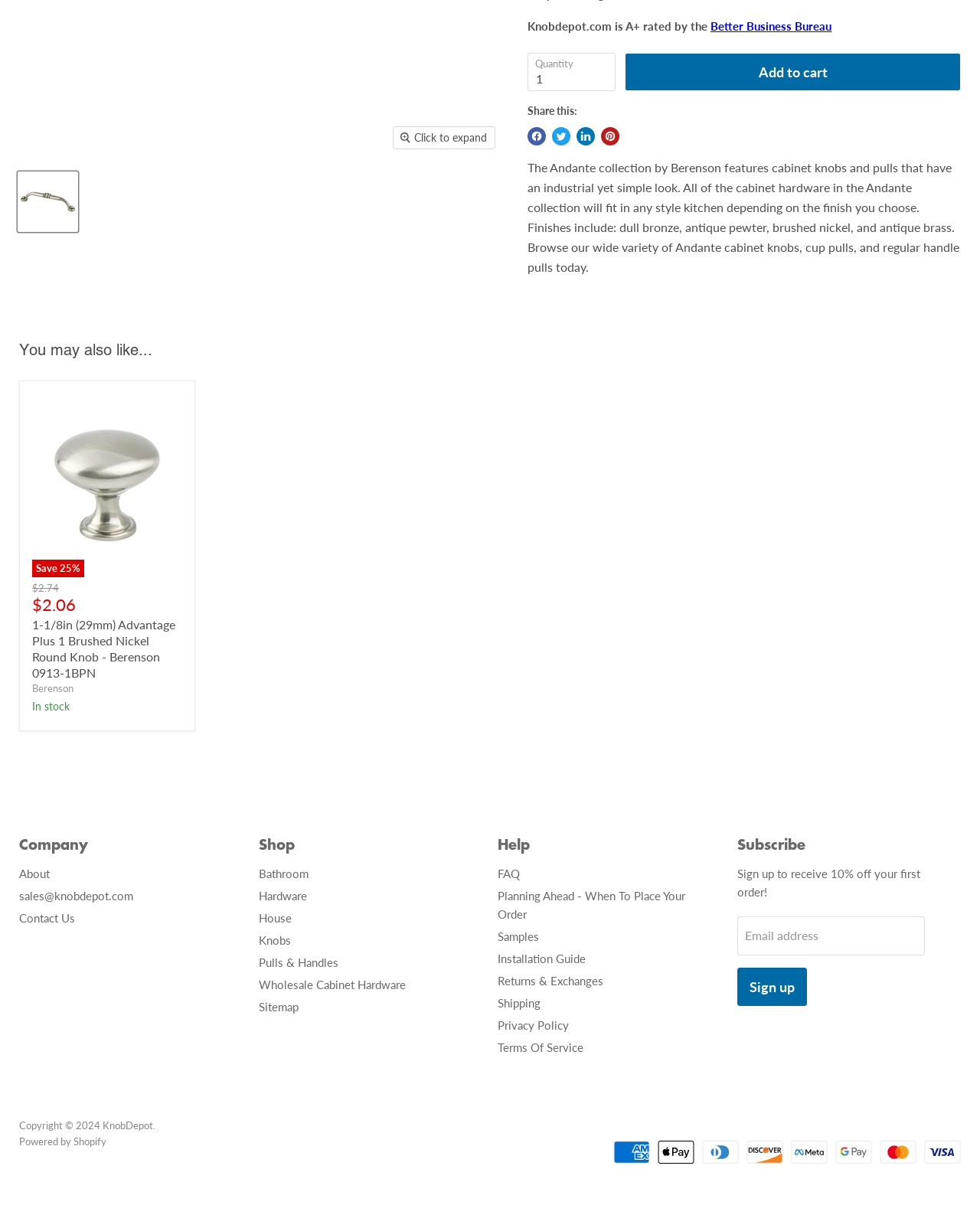Bounding box coordinates are specified in the format (top-left x, top-left y, bottom-right x, bottom-right y). All values are floating point numbers bounded between 0 and 1. Please provide the bounding box coordinate of the region this sentence describes: Pulls & Handles

[0.264, 0.793, 0.345, 0.805]